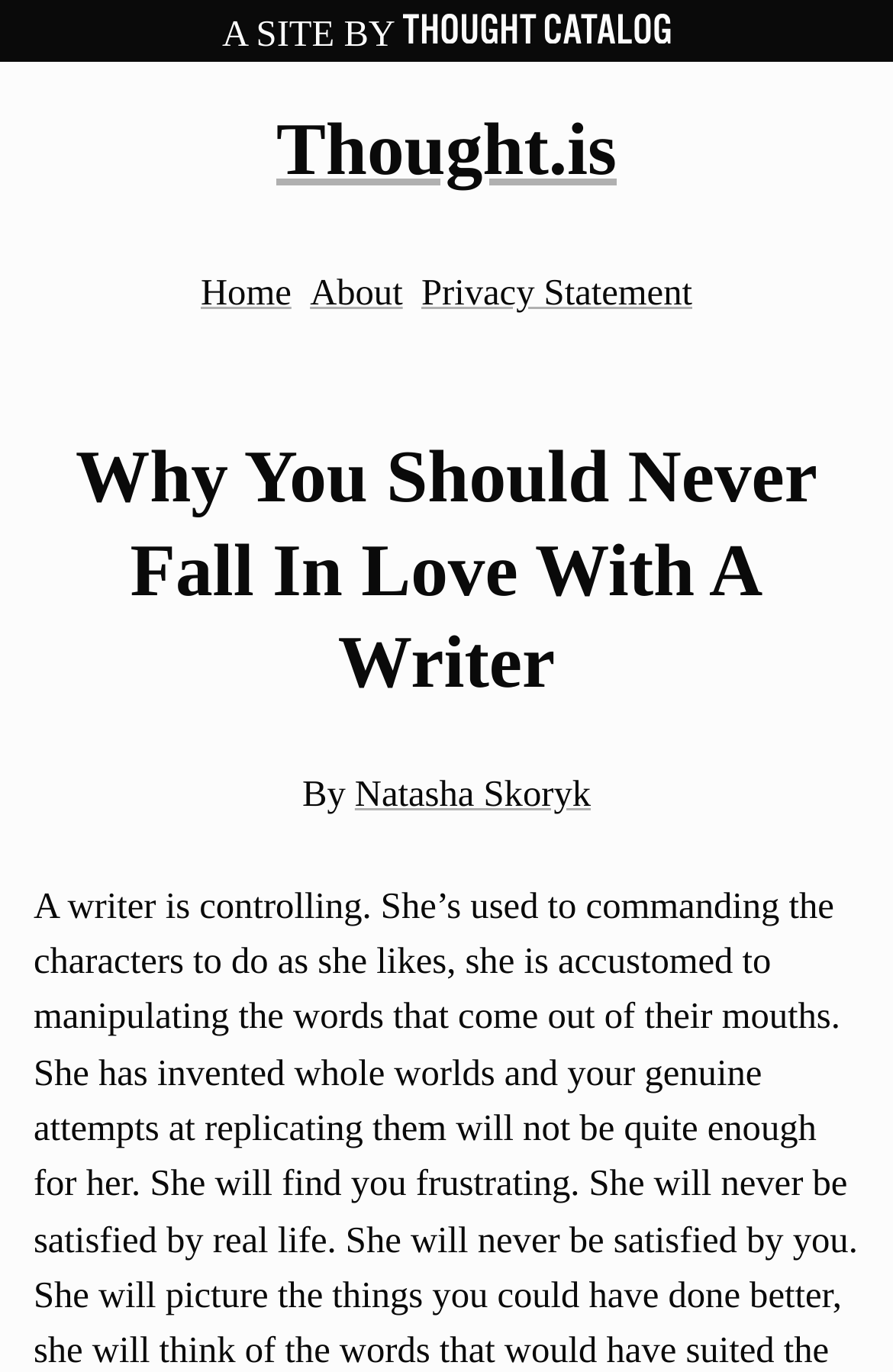Please study the image and answer the question comprehensively:
What is the category of the article?

I couldn't find any information about the category of the article on the current webpage. The webpage only provides the title, author, and content of the article, but not the category.